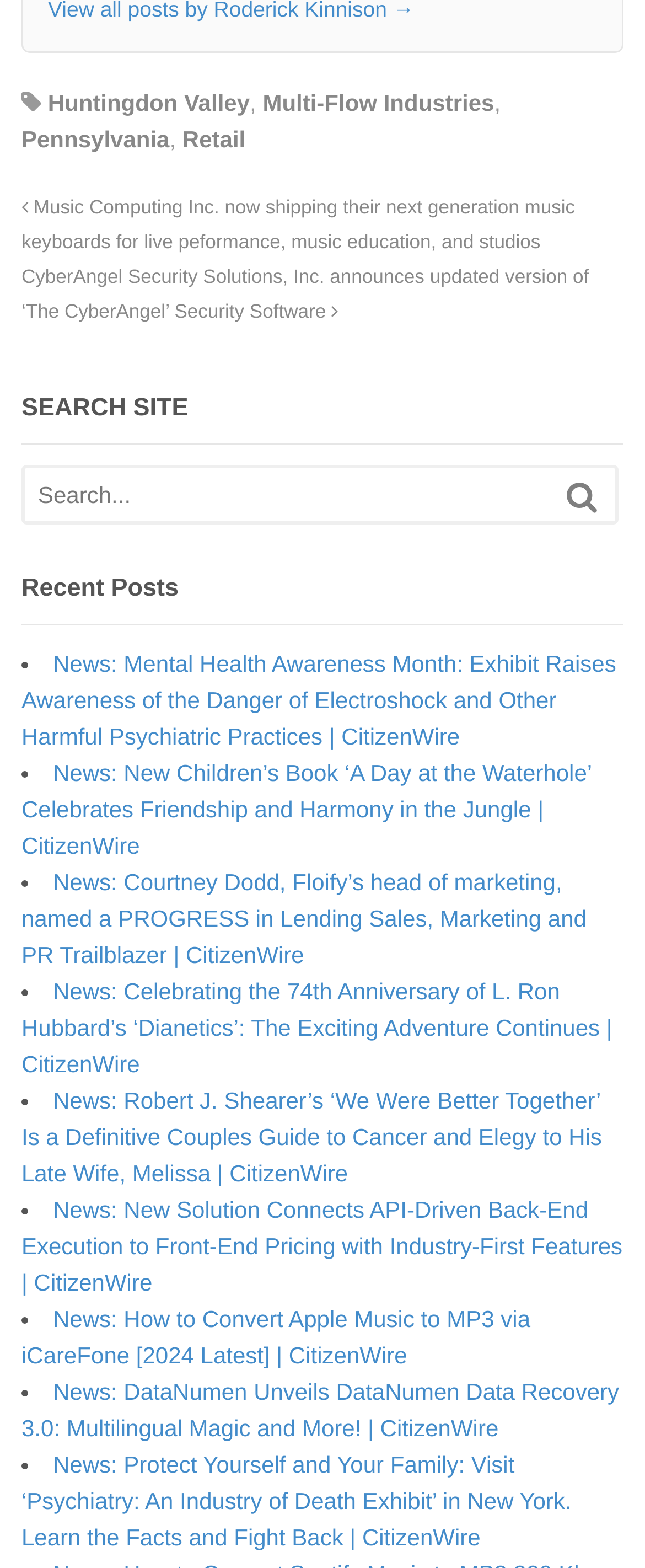Please predict the bounding box coordinates of the element's region where a click is necessary to complete the following instruction: "Search the site". The coordinates should be represented by four float numbers between 0 and 1, i.e., [left, top, right, bottom].

[0.038, 0.299, 0.857, 0.333]